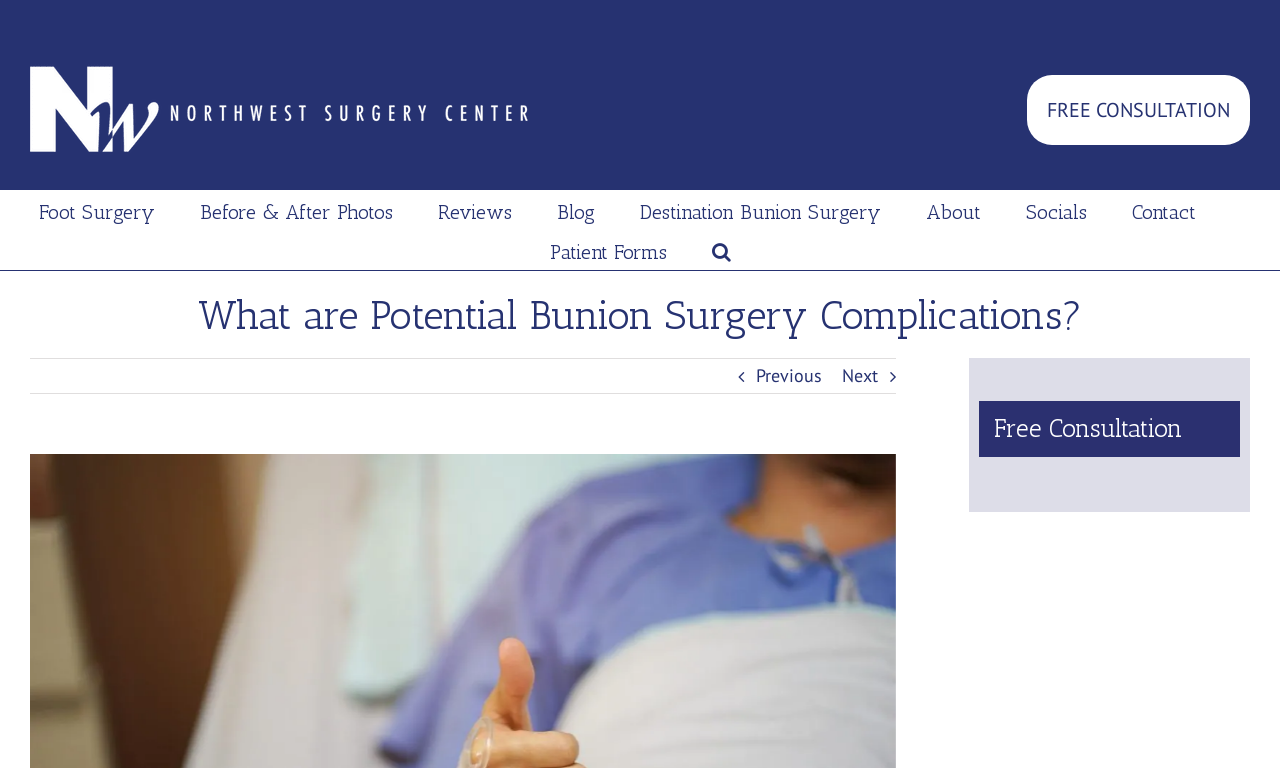Please specify the bounding box coordinates of the element that should be clicked to execute the given instruction: 'Click the Northwest Surgery Center logo'. Ensure the coordinates are four float numbers between 0 and 1, expressed as [left, top, right, bottom].

[0.023, 0.079, 0.414, 0.207]